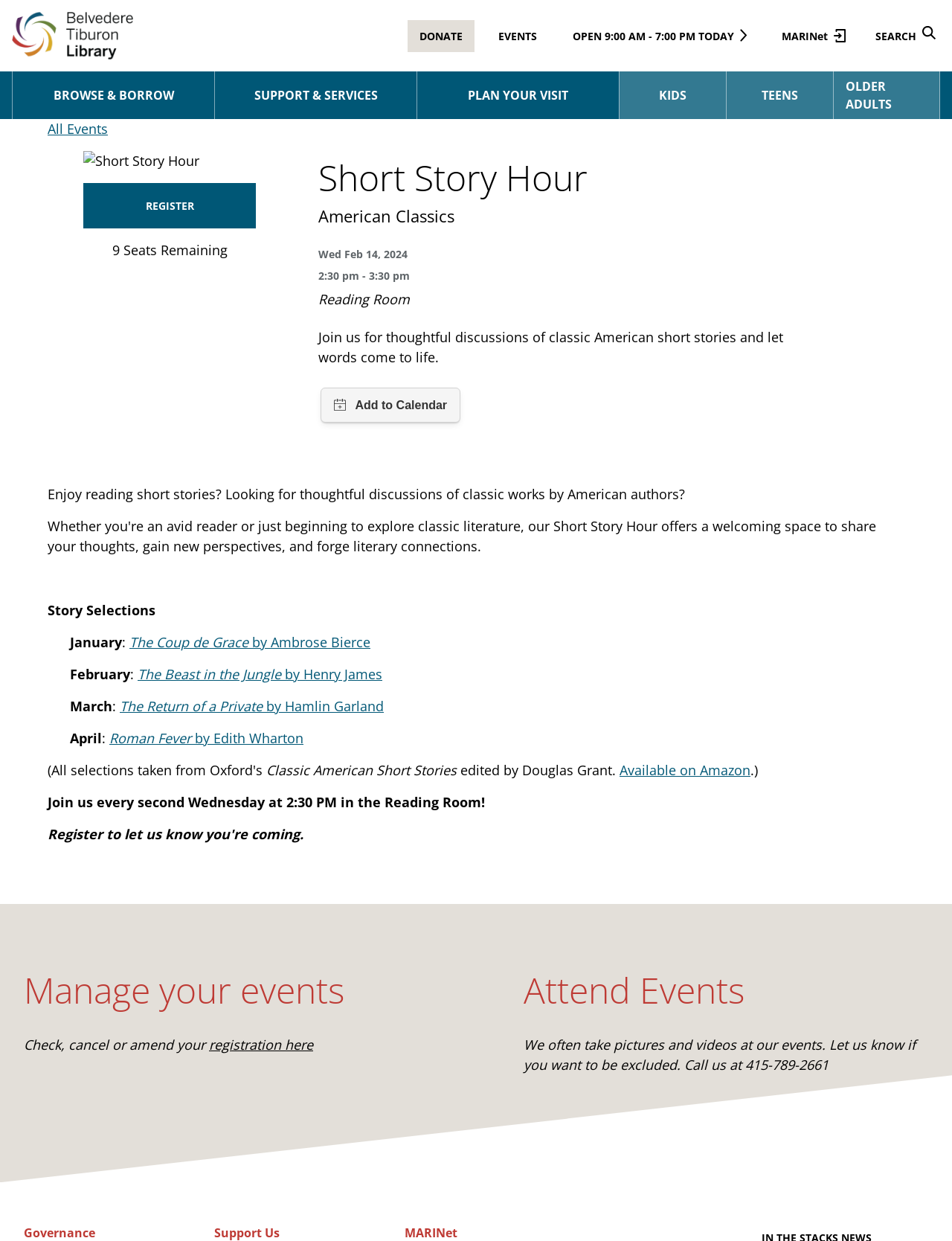Find the bounding box of the UI element described as: "Roman Fever by Edith Wharton". The bounding box coordinates should be given as four float values between 0 and 1, i.e., [left, top, right, bottom].

[0.115, 0.588, 0.319, 0.602]